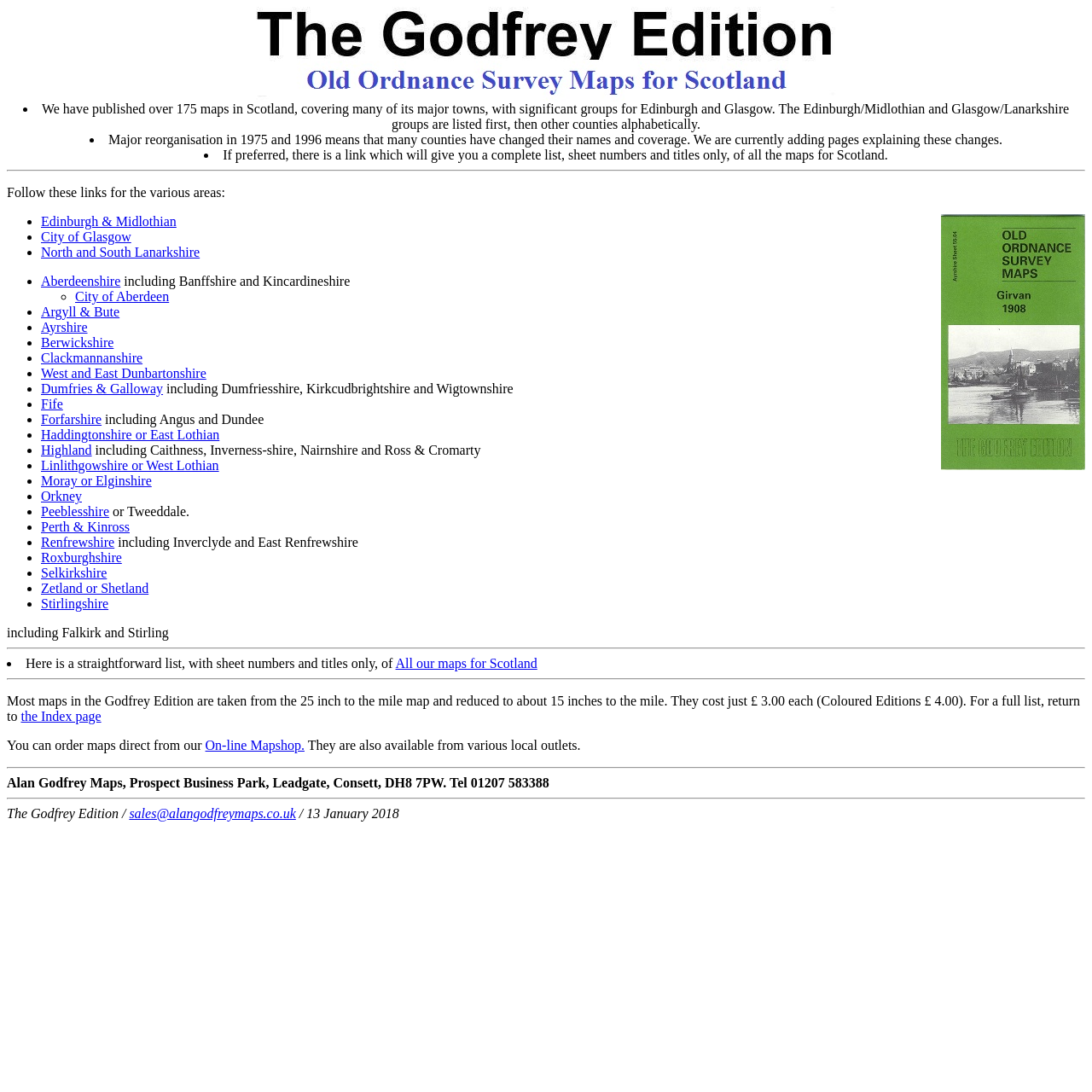What is the main topic of this webpage?
Look at the image and provide a short answer using one word or a phrase.

Old Maps of Scotland